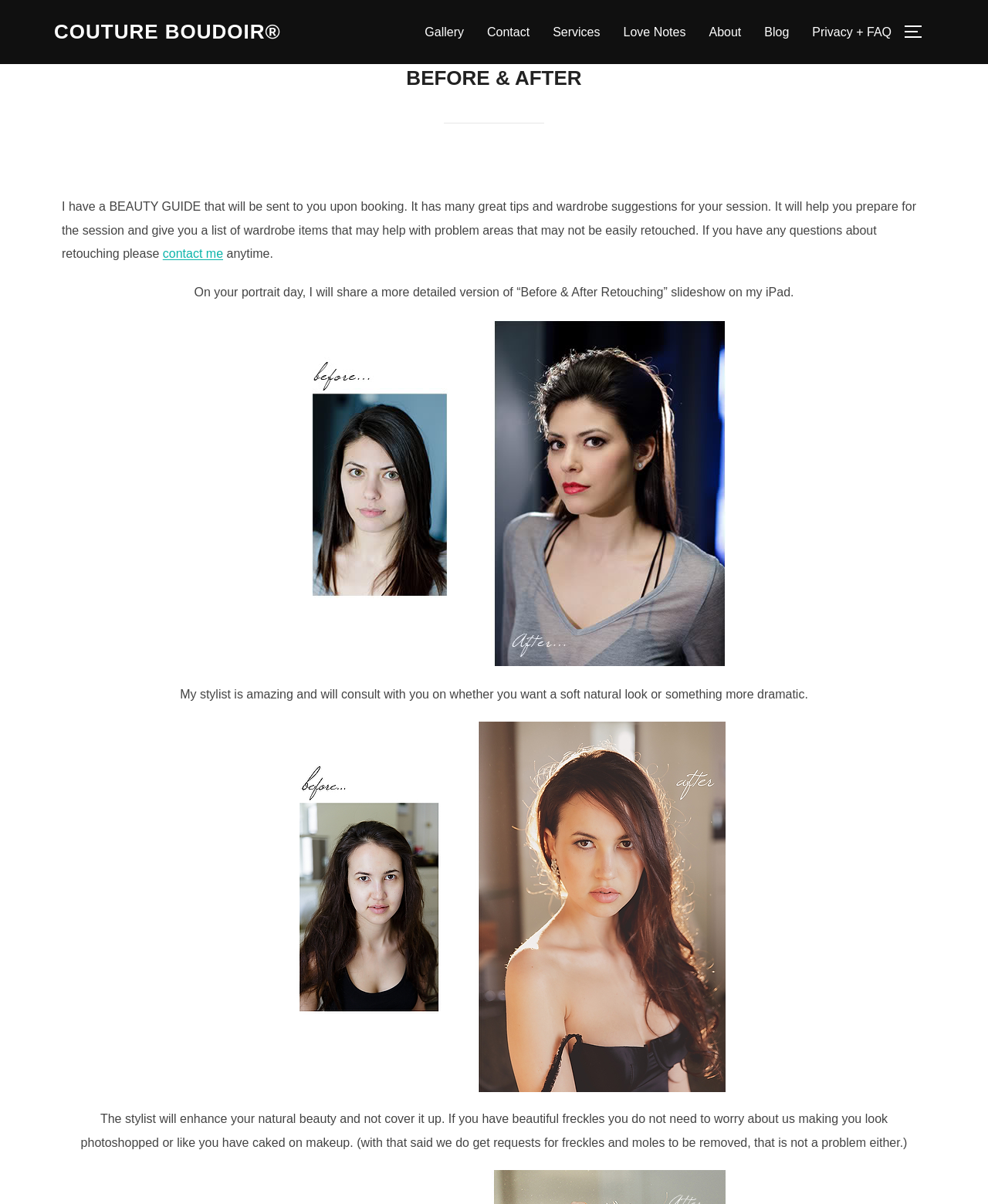What is the role of the stylist?
Please ensure your answer to the question is detailed and covers all necessary aspects.

The role of the stylist is mentioned in the static text 'My stylist is amazing and will consult with you on whether you want a soft natural look or something more dramatic.' with a bounding box coordinate of [0.182, 0.571, 0.818, 0.582]. The stylist's role is to enhance the client's natural beauty, not to cover it up.